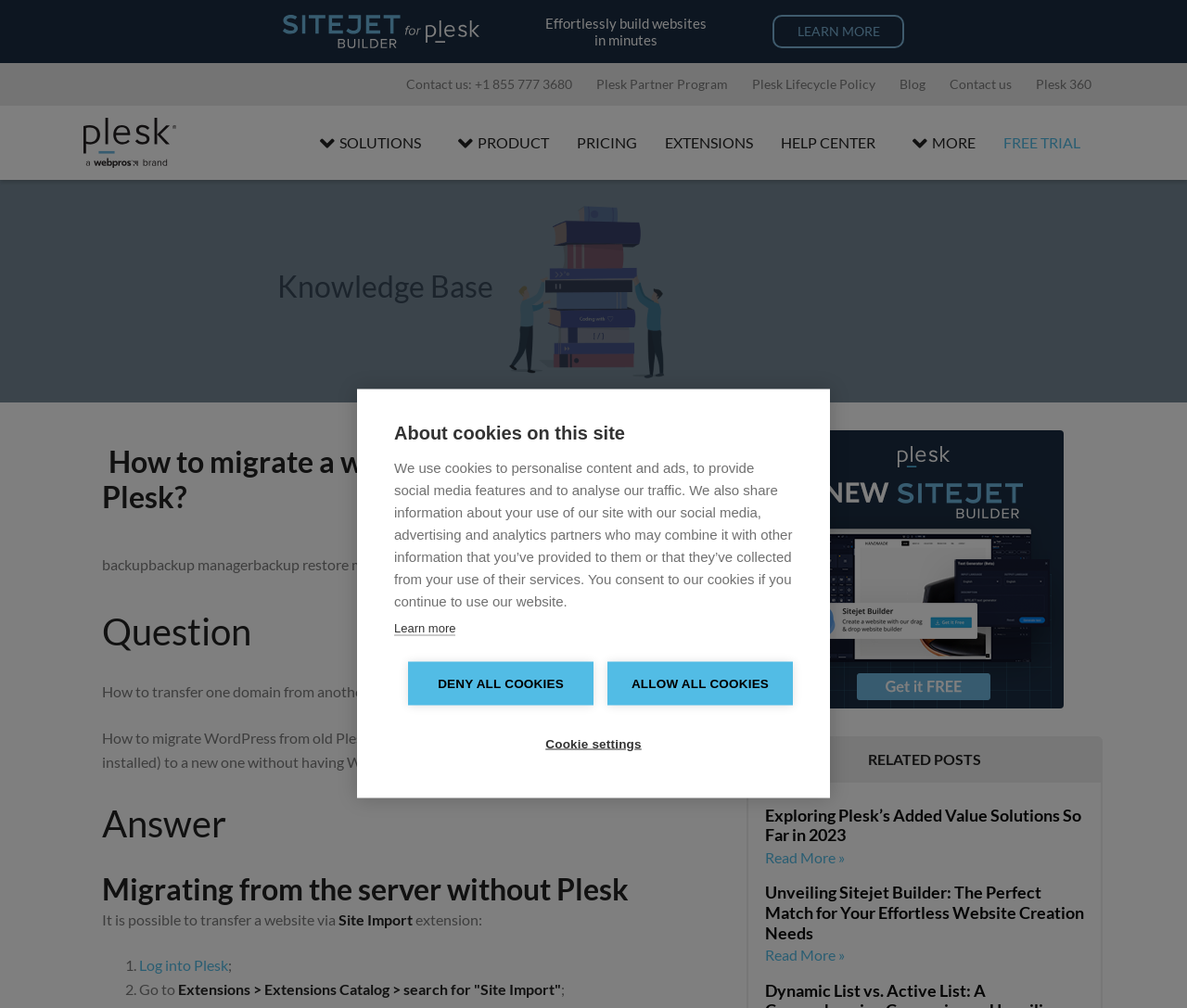Provide a thorough and detailed response to the question by examining the image: 
What is the method mentioned to transfer a website from another server to Plesk?

The method mentioned to transfer a website from another server to Plesk is the 'Site Import' extension, which is described in the answer section of the webpage.